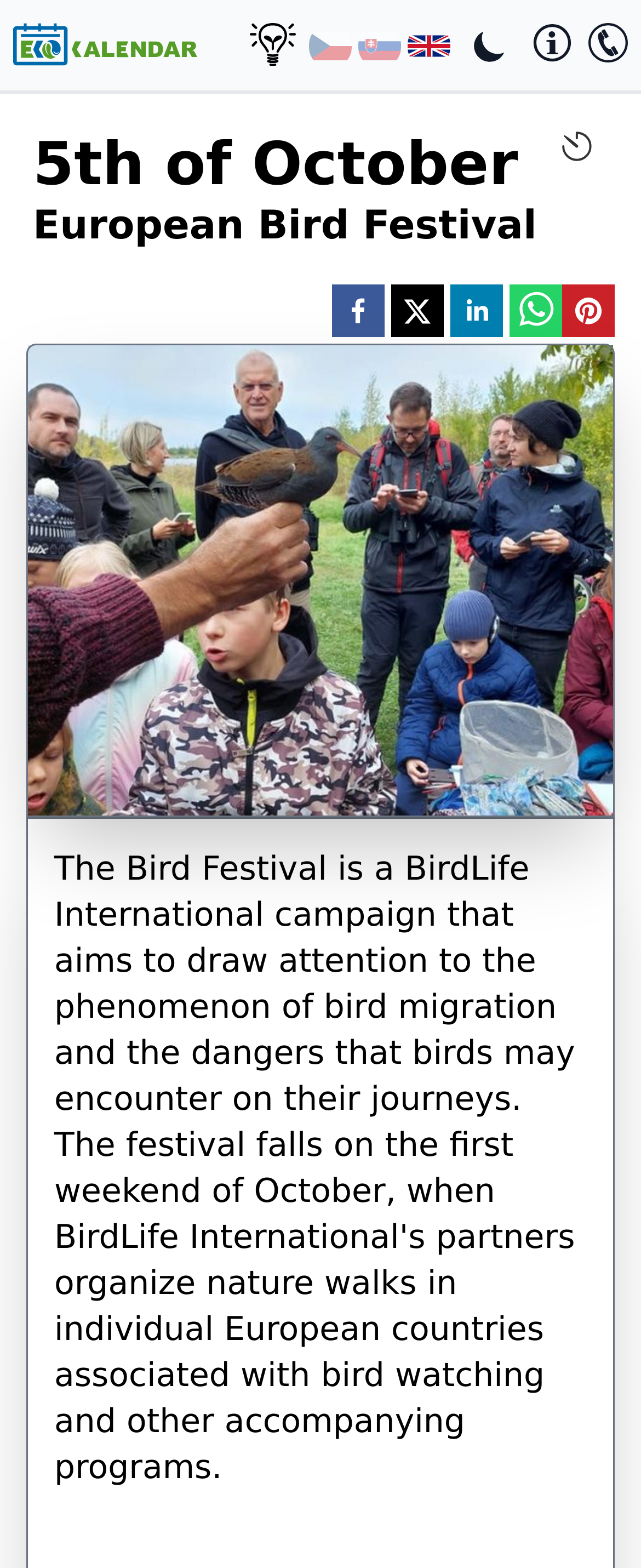Can you find the bounding box coordinates for the element that needs to be clicked to execute this instruction: "Share on Pinterest"? The coordinates should be given as four float numbers between 0 and 1, i.e., [left, top, right, bottom].

[0.877, 0.181, 0.959, 0.215]